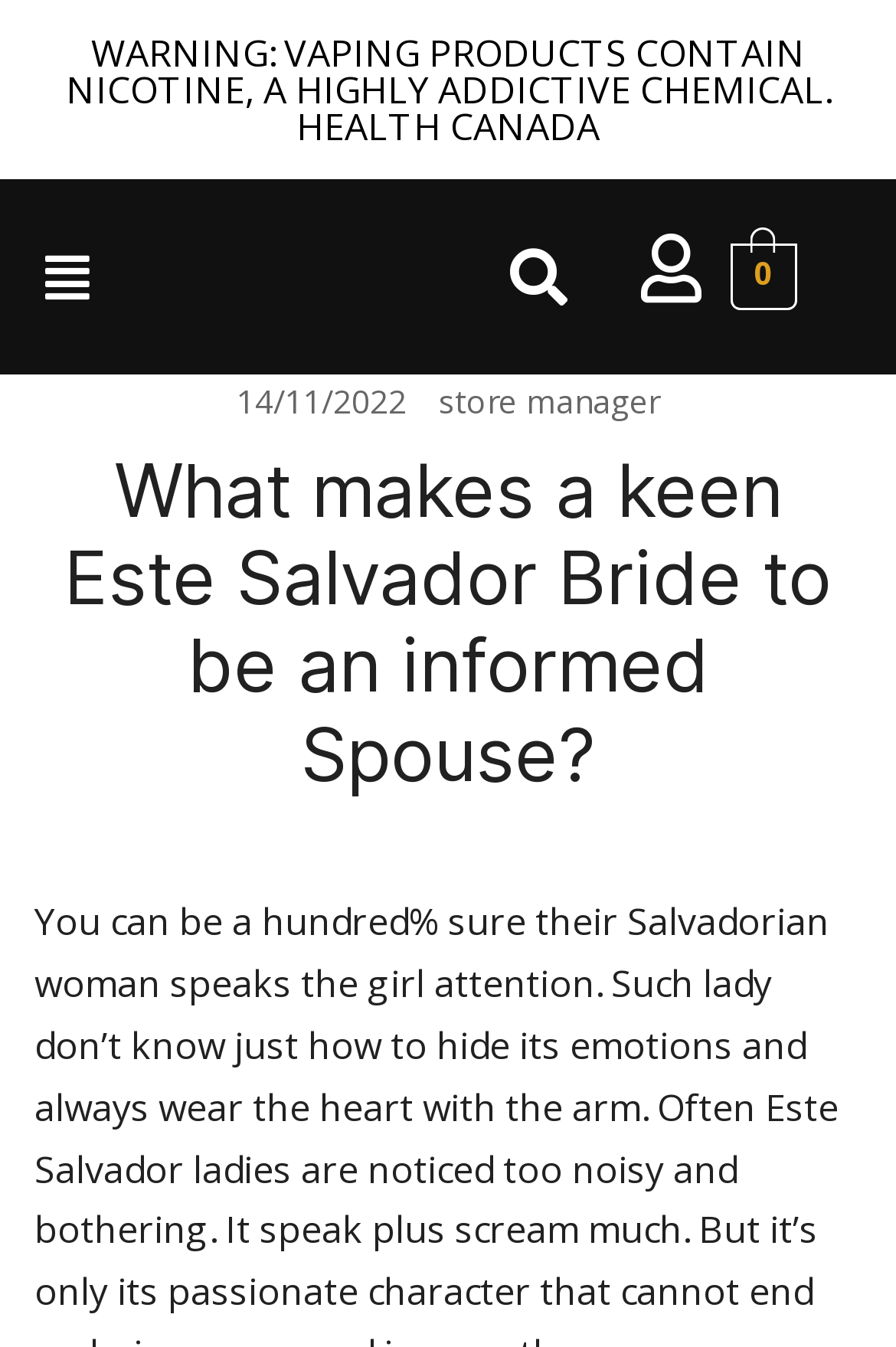Locate the bounding box of the UI element described in the following text: "store manager".

[0.49, 0.281, 0.736, 0.314]